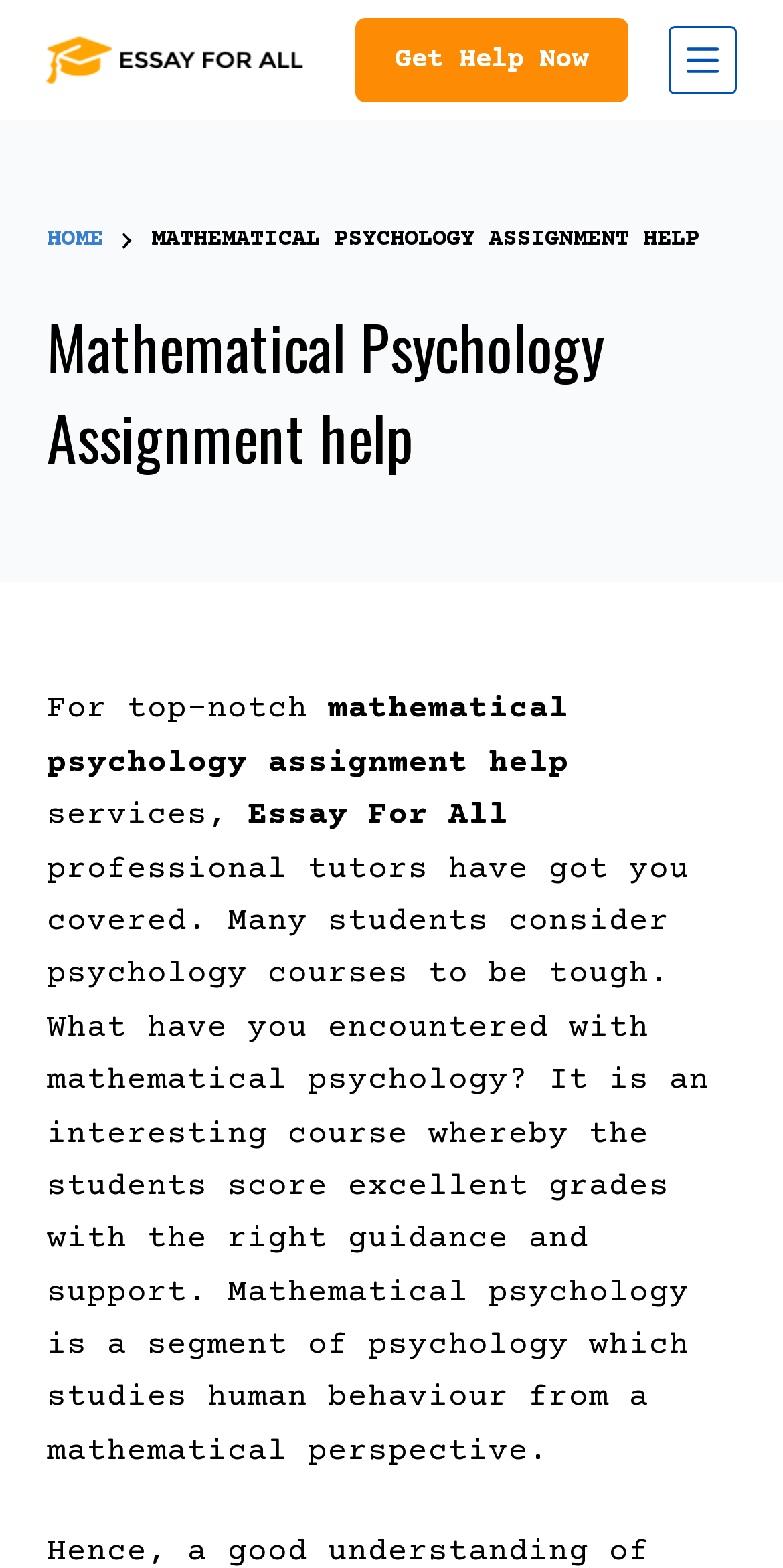Can you look at the image and give a comprehensive answer to the question:
What is the tone of the webpage?

The tone of the webpage is helpful, as evident from the text 'professional tutors have got you covered' and the overall content of the webpage, which suggests that the website is offering assistance and support to students.